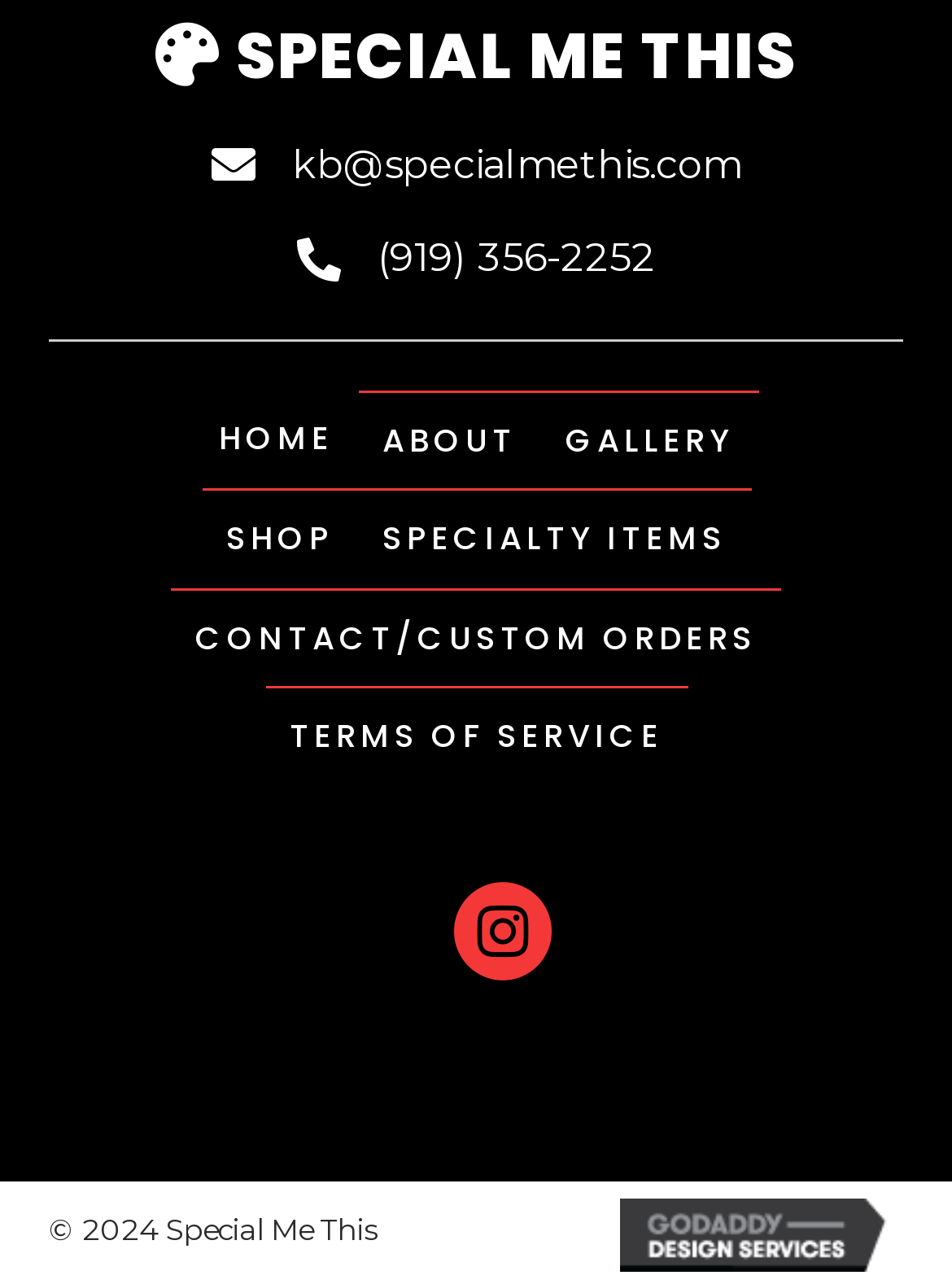What is the name of the online marketplace linked on this page? Observe the screenshot and provide a one-word or short phrase answer.

Etsy